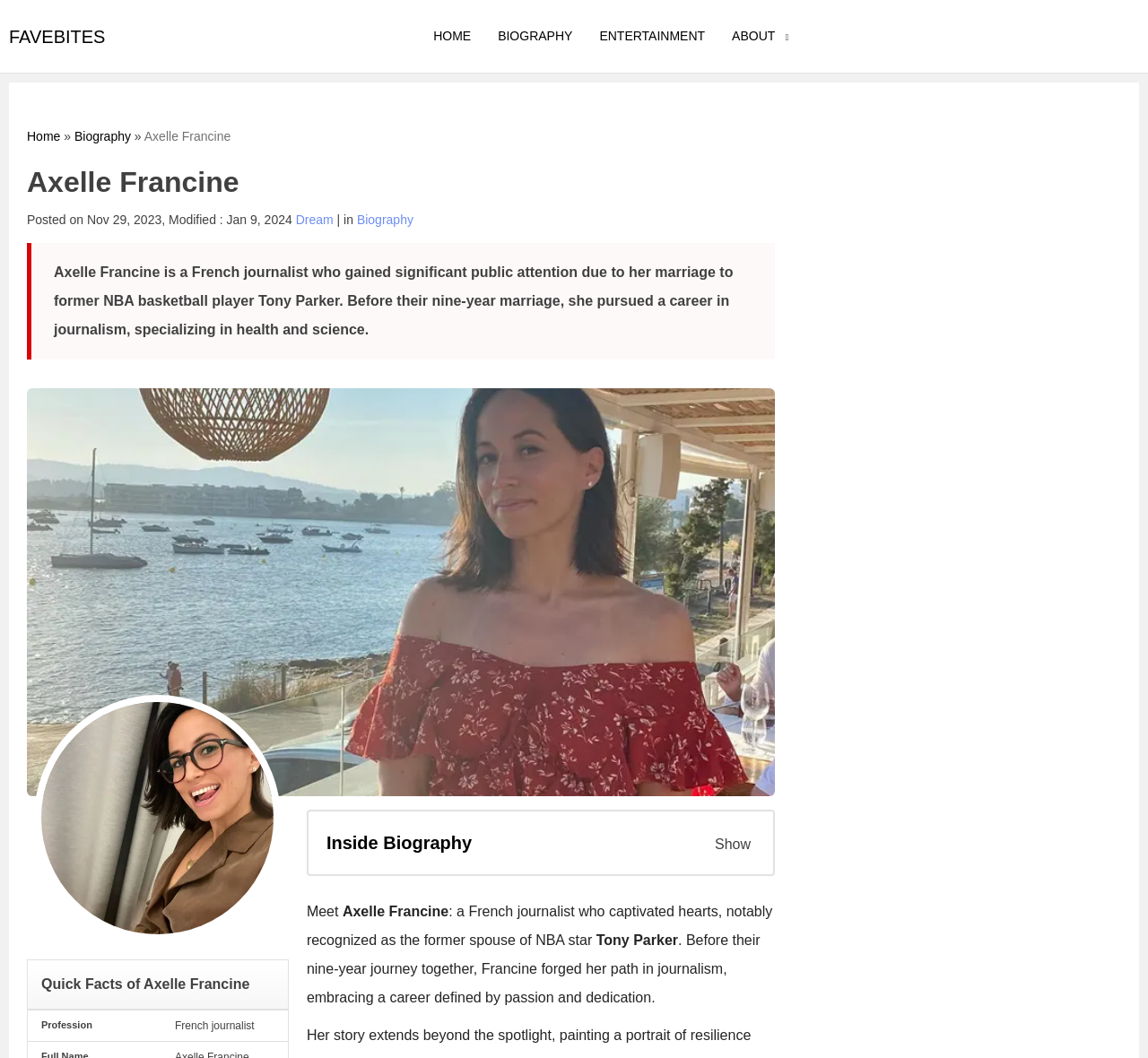Who is Axelle Francine's former husband?
Using the image as a reference, answer with just one word or a short phrase.

Tony Parker